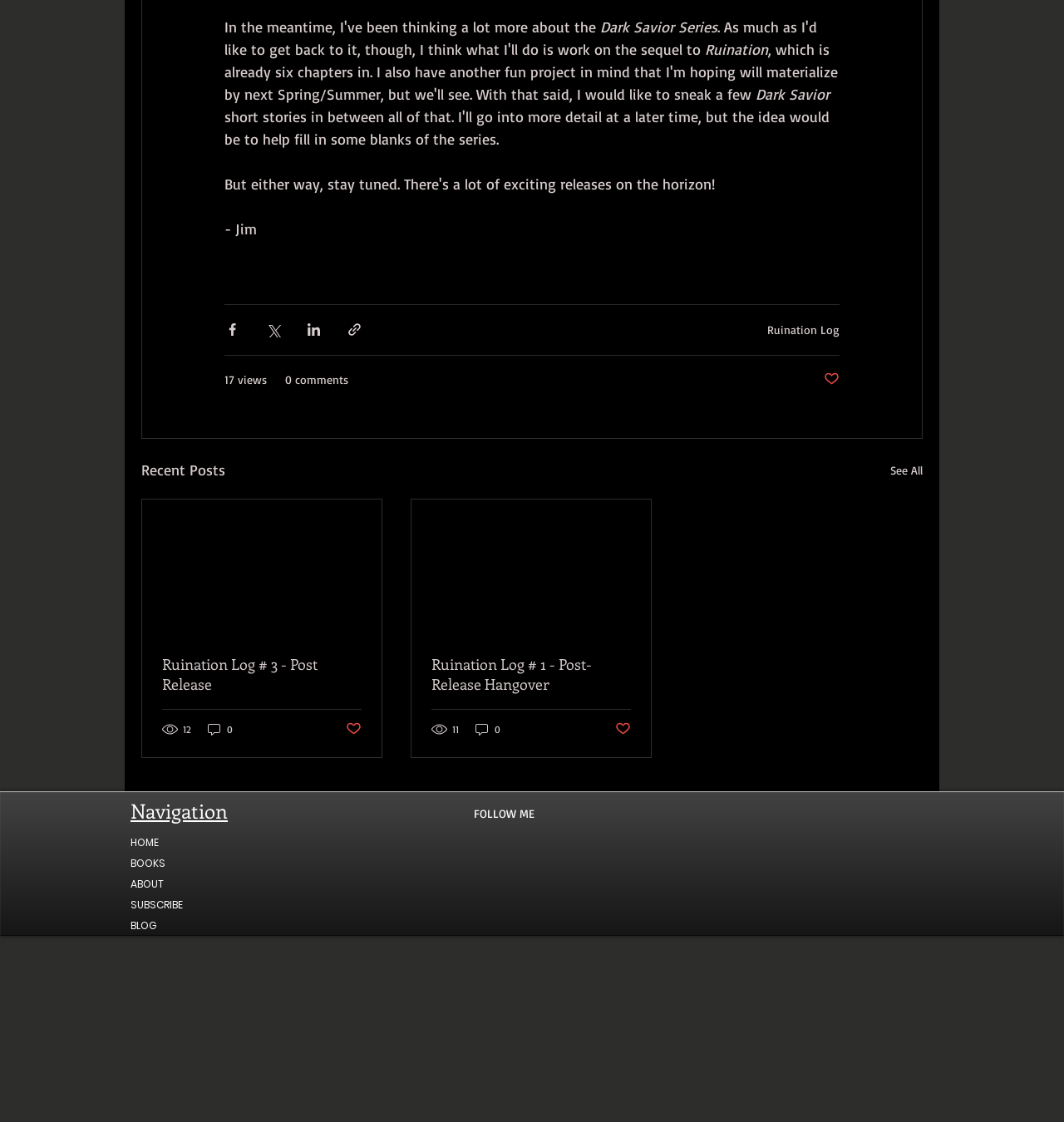From the screenshot, find the bounding box of the UI element matching this description: "aria-label="Twitter Social Icon"". Supply the bounding box coordinates in the form [left, top, right, bottom], each a float between 0 and 1.

[0.527, 0.718, 0.543, 0.733]